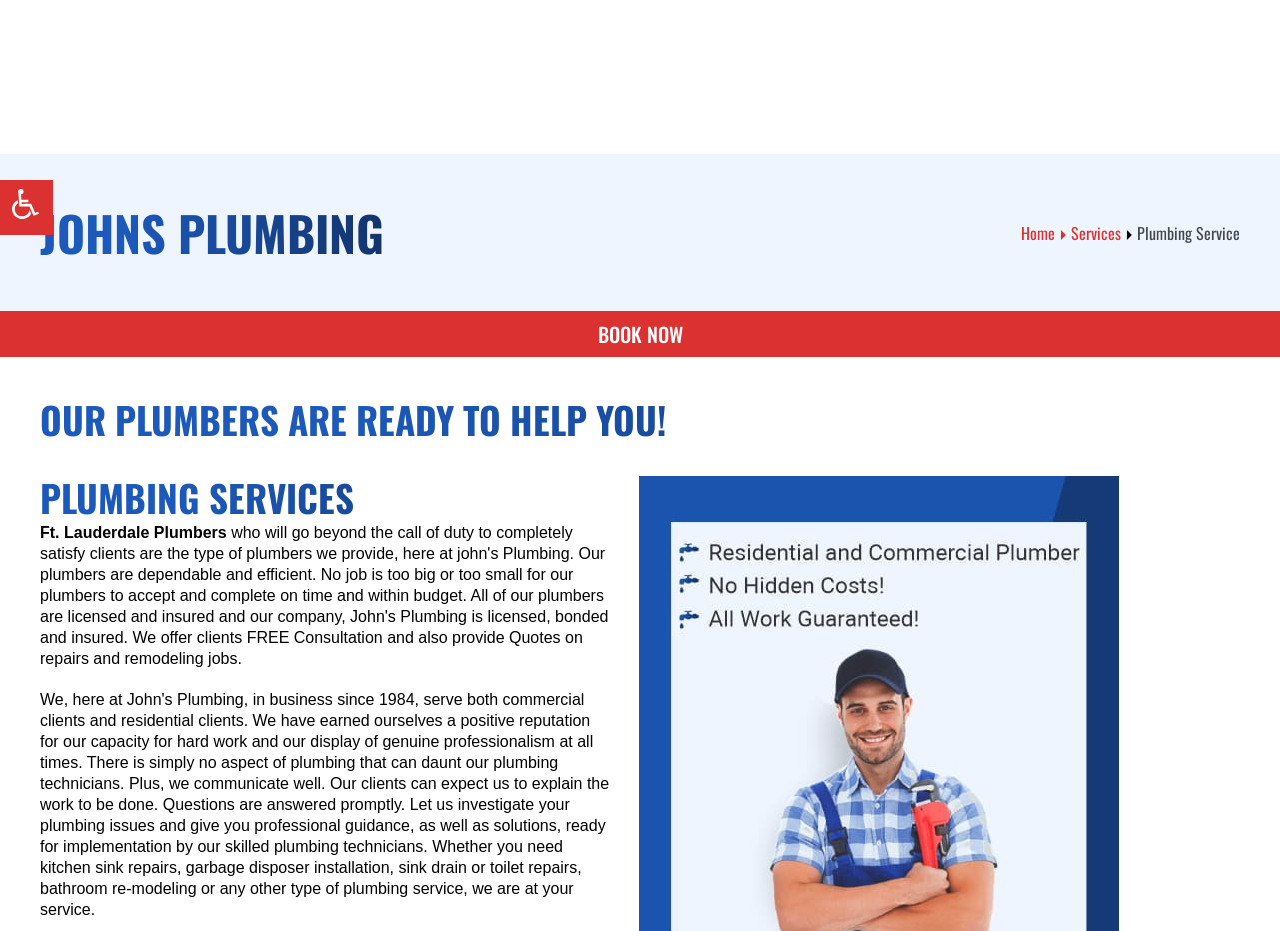What are the qualifications of the plumbers?
Use the screenshot to answer the question with a single word or phrase.

Licensed and insured